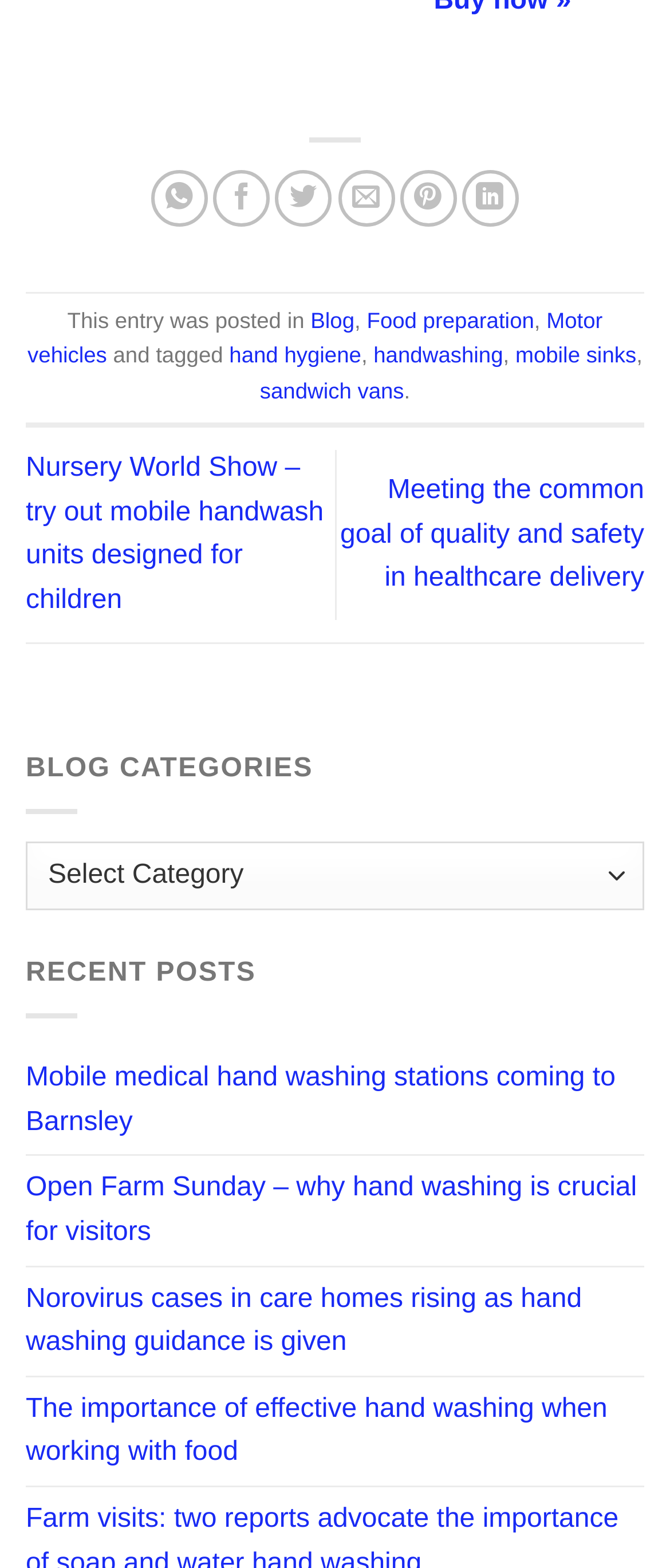Please determine the bounding box coordinates of the clickable area required to carry out the following instruction: "View the post about hand hygiene". The coordinates must be four float numbers between 0 and 1, represented as [left, top, right, bottom].

[0.342, 0.218, 0.539, 0.235]